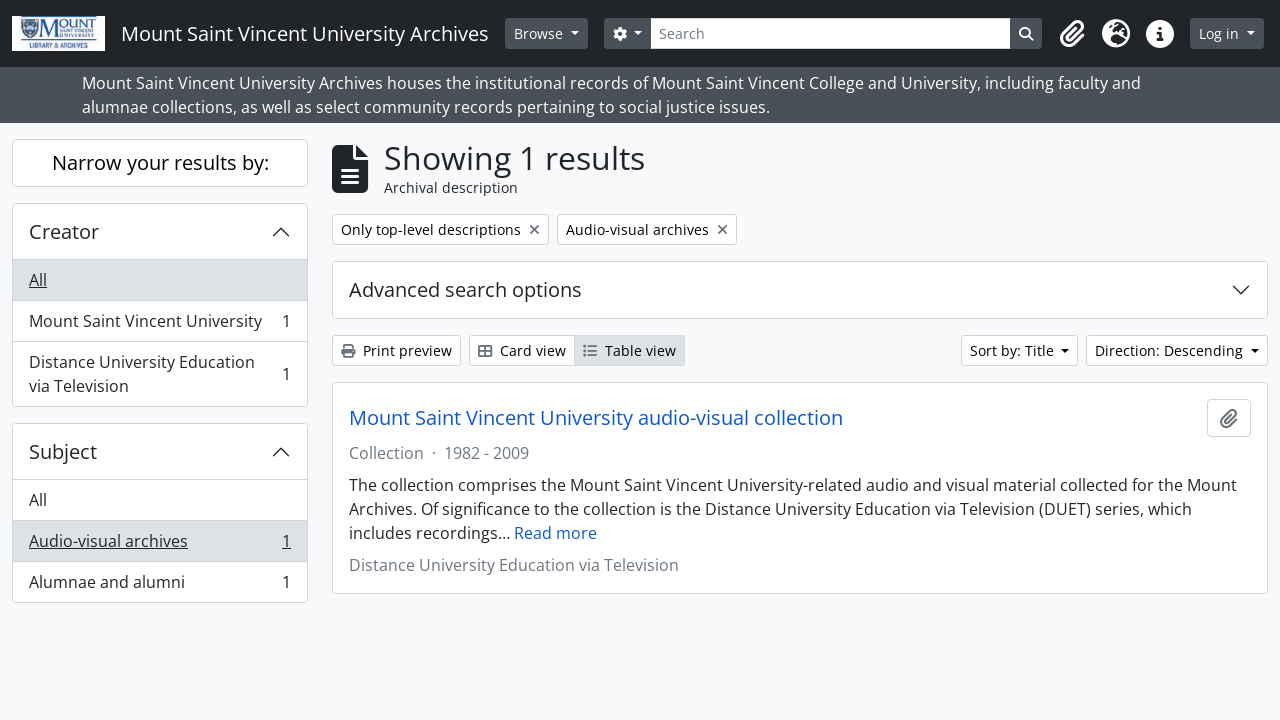Examine the screenshot and answer the question in as much detail as possible: What is the name of the collection?

The answer can be found in the article section of the webpage, where the title of the collection is mentioned as 'Mount Saint Vincent University audio-visual collection'.